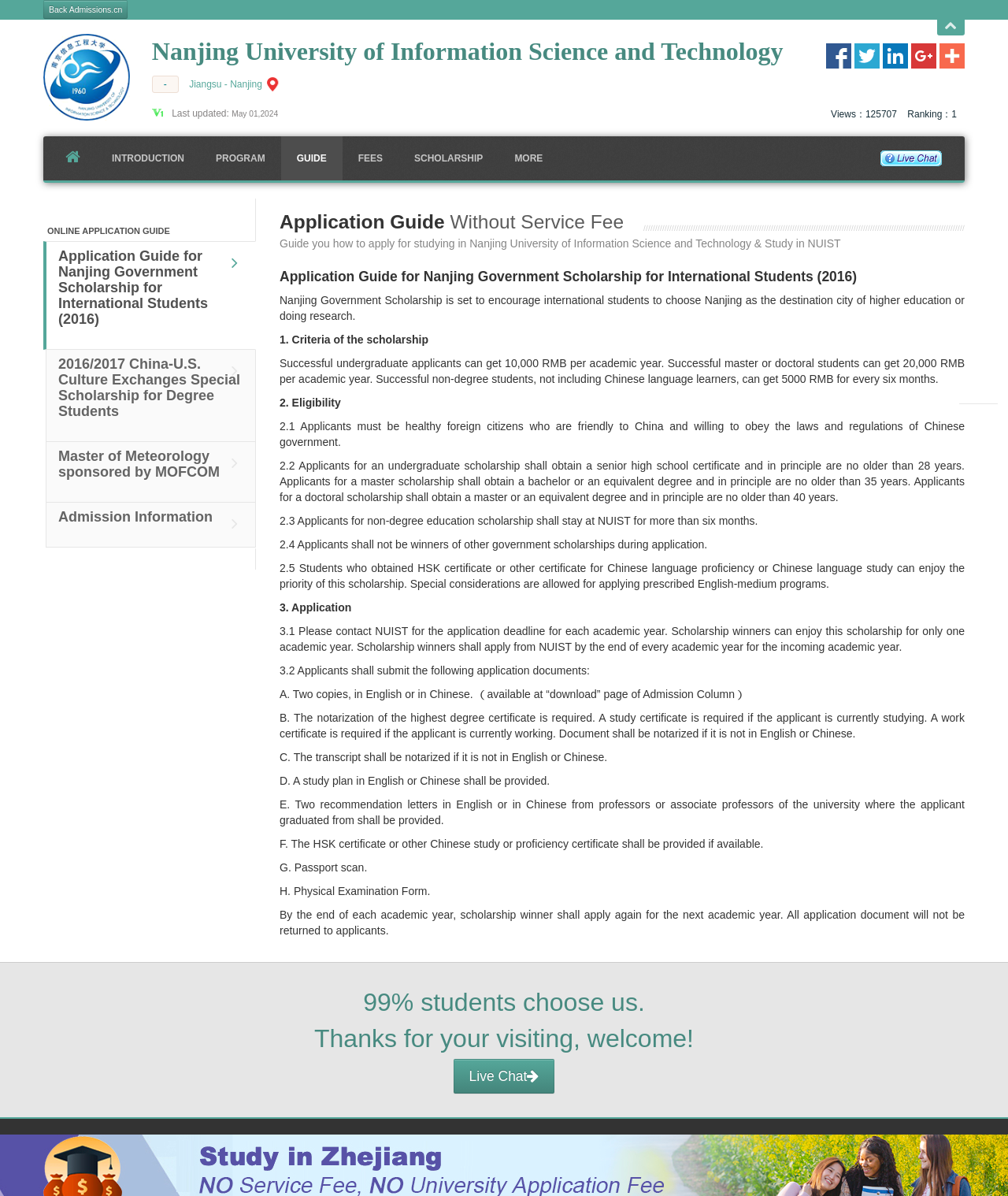Locate and provide the bounding box coordinates for the HTML element that matches this description: "Admission Information".

[0.045, 0.42, 0.254, 0.458]